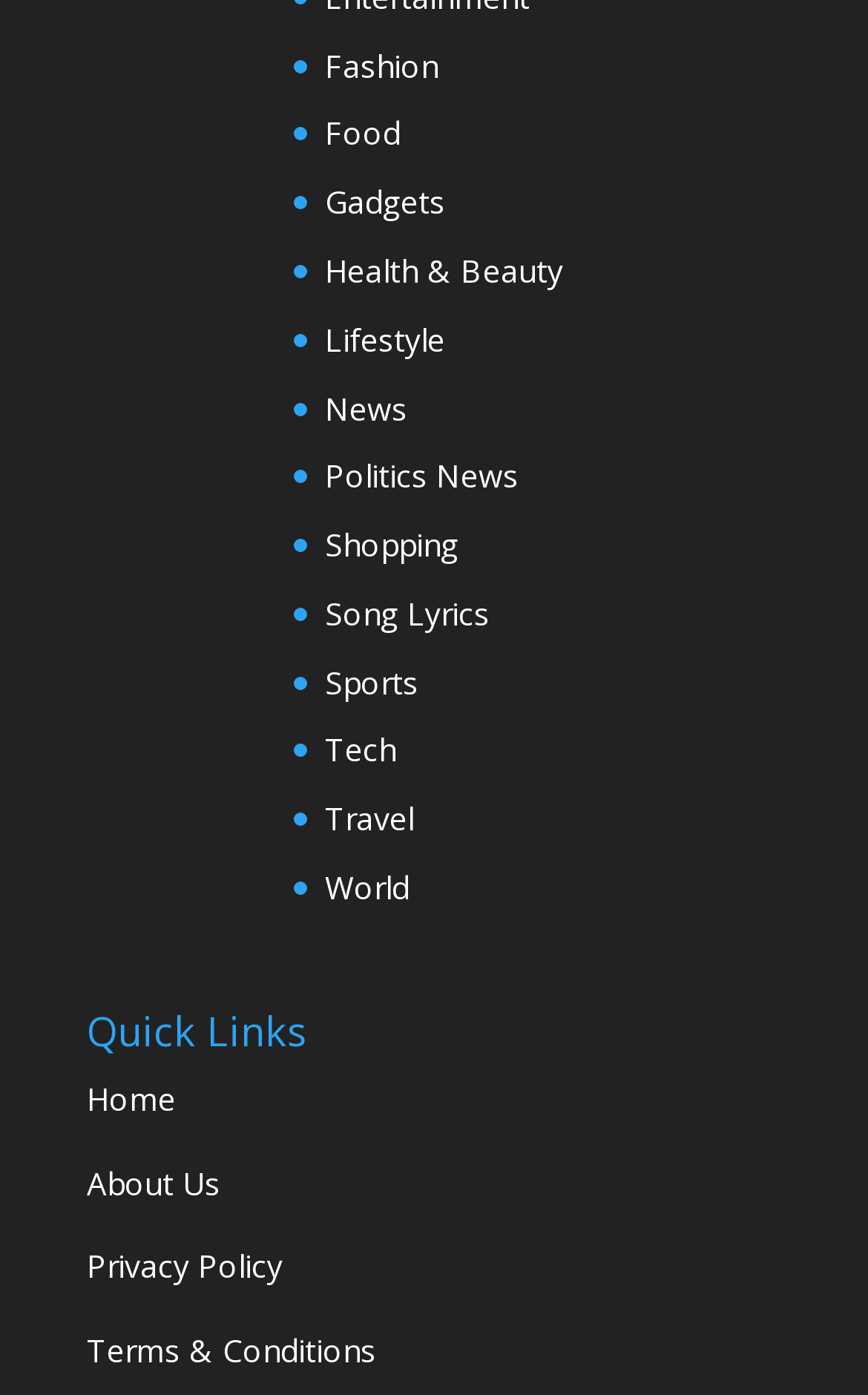Locate the bounding box coordinates of the element that needs to be clicked to carry out the instruction: "Explore Travel". The coordinates should be given as four float numbers ranging from 0 to 1, i.e., [left, top, right, bottom].

[0.374, 0.572, 0.477, 0.602]